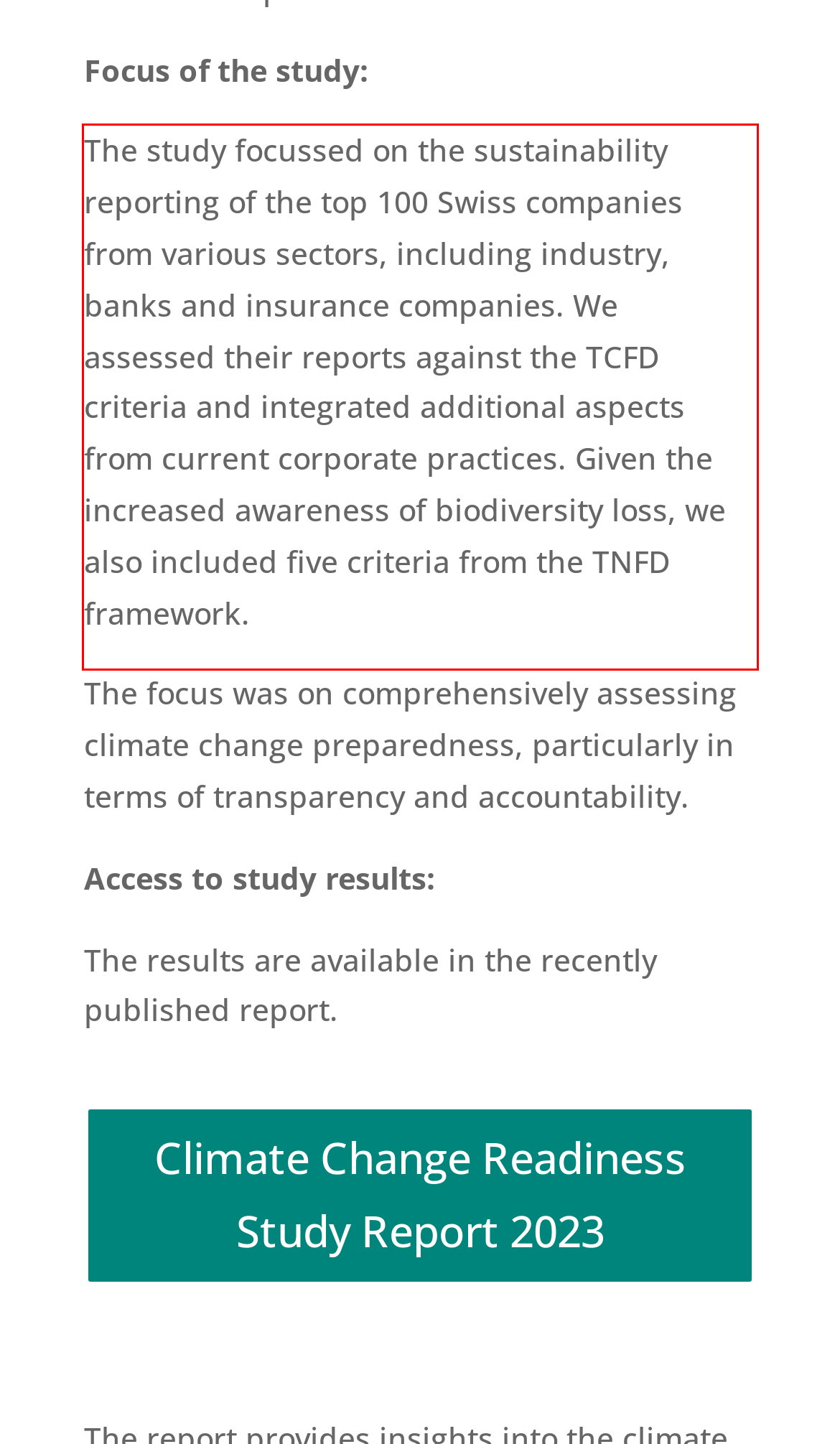Please analyze the provided webpage screenshot and perform OCR to extract the text content from the red rectangle bounding box.

The study focussed on the sustainability reporting of the top 100 Swiss companies from various sectors, including industry, banks and insurance companies. We assessed their reports against the TCFD criteria and integrated additional aspects from current corporate practices. Given the increased awareness of biodiversity loss, we also included five criteria from the TNFD framework.